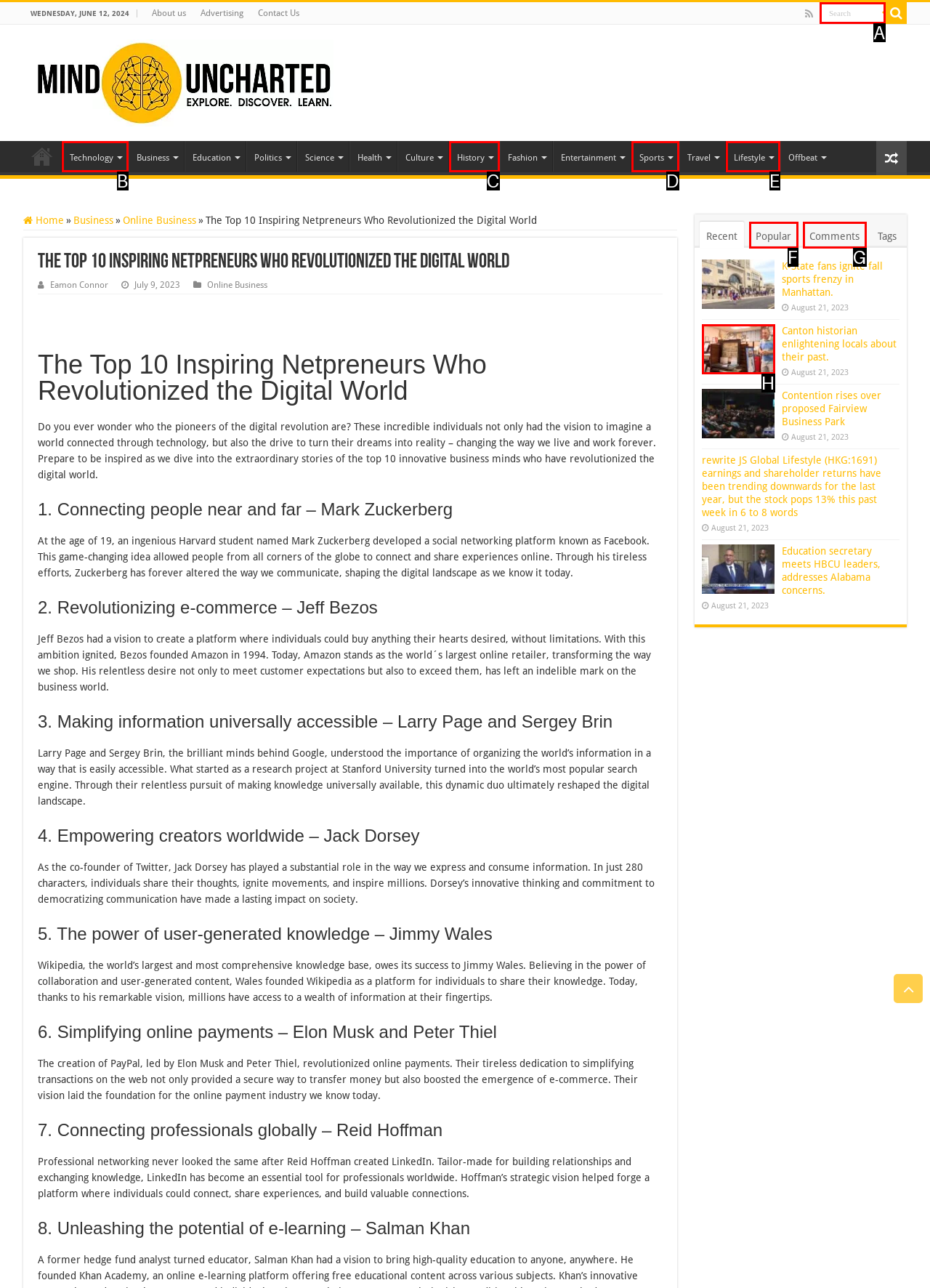Identify the HTML element that corresponds to the description: input value="Search" name="s" title="Search" value="Search" Provide the letter of the matching option directly from the choices.

A